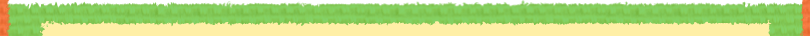Answer the following query with a single word or phrase:
What is the tone of the background color?

Soft